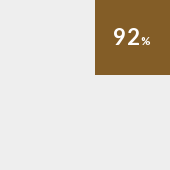Elaborate on all the features and components visible in the image.

The image displays a visually striking badge featuring the score "92%" prominently in white text against a rich brown background. This score likely indicates a high rating associated with a specific cigar, "Somm Rioja Robusto," and reflects the quality designation it has received in a review context. Such badges are commonly used in cigar reviews to quickly convey the overall appraisal, providing enthusiasts and potential buyers valuable insight into the premium nature of the product. The design emphasizes clarity and immediate recognition, making it a notable element in promotional content related to cigars.